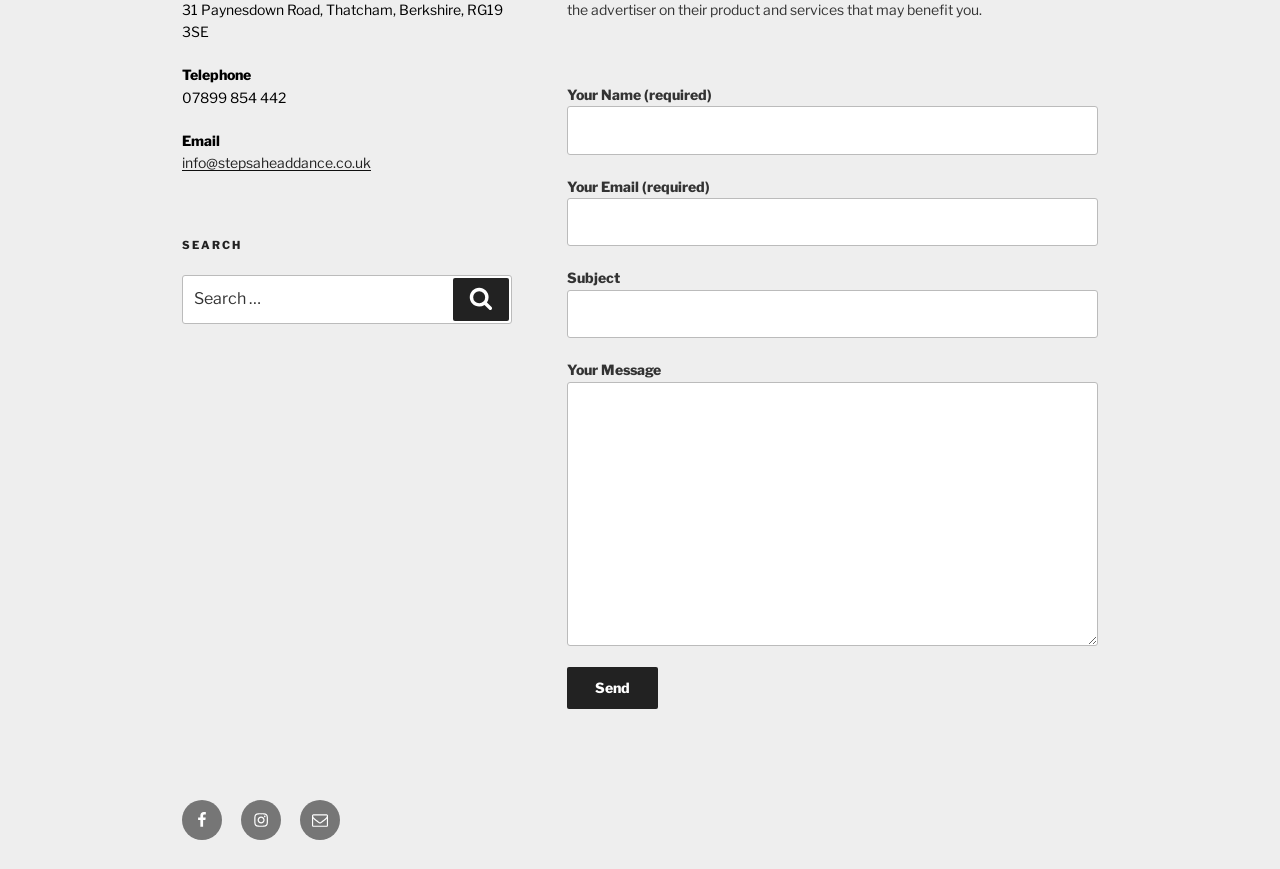Reply to the question below using a single word or brief phrase:
What is required to send a message?

Name and Email